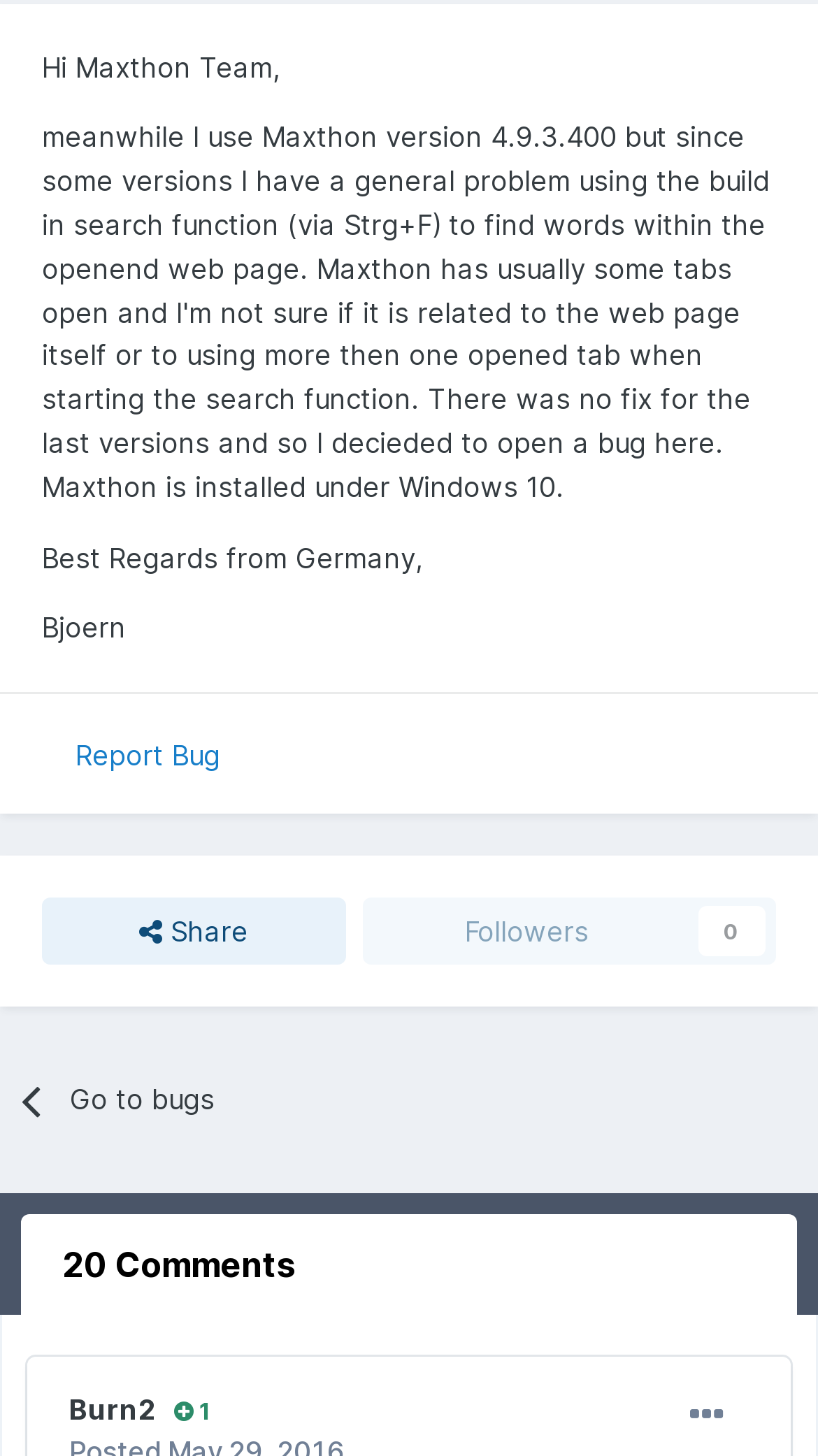Find the bounding box coordinates for the HTML element described in this sentence: "Burn2". Provide the coordinates as four float numbers between 0 and 1, in the format [left, top, right, bottom].

[0.626, 0.67, 0.733, 0.693]